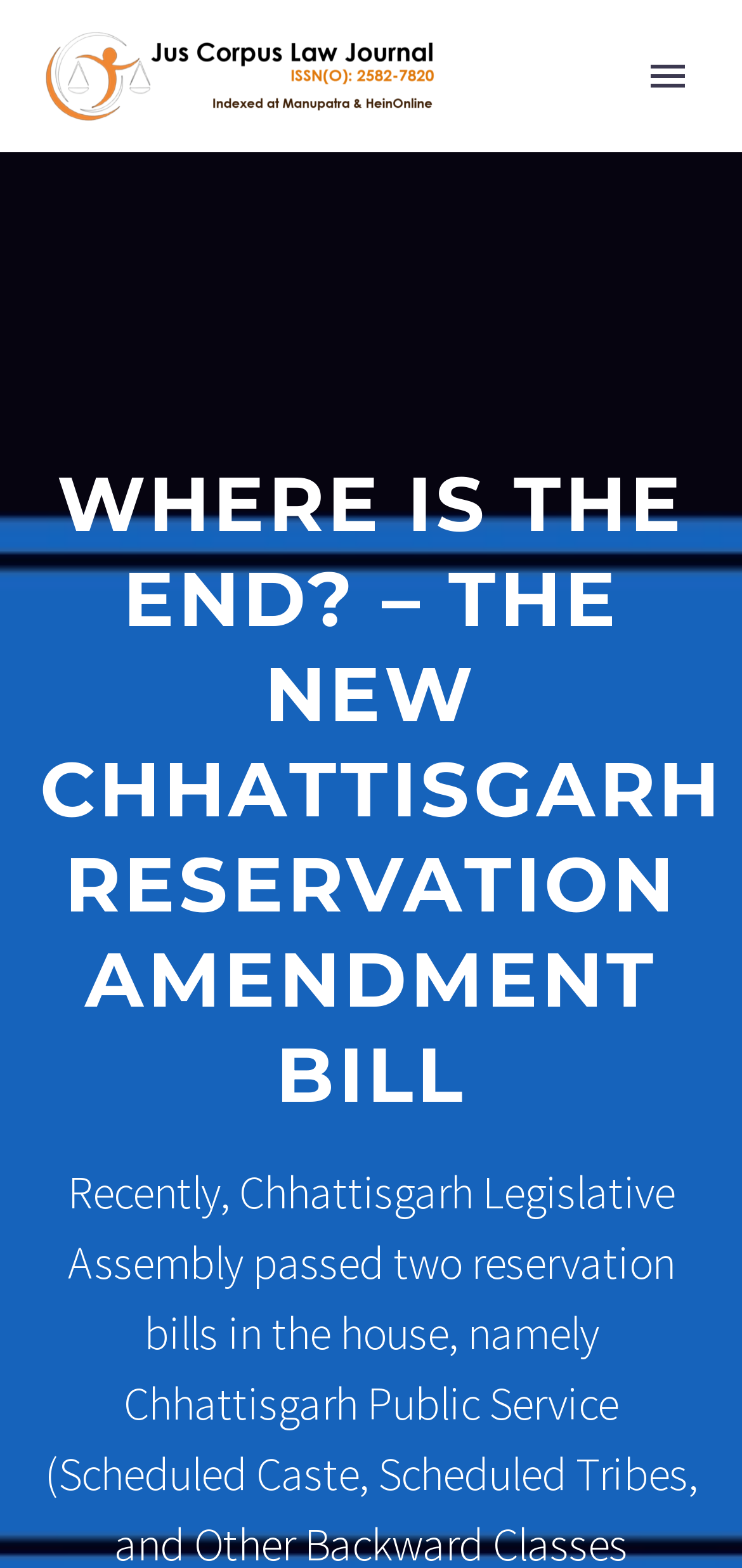Show the bounding box coordinates of the element that should be clicked to complete the task: "View the 'About Us' page".

[0.056, 0.175, 0.944, 0.238]